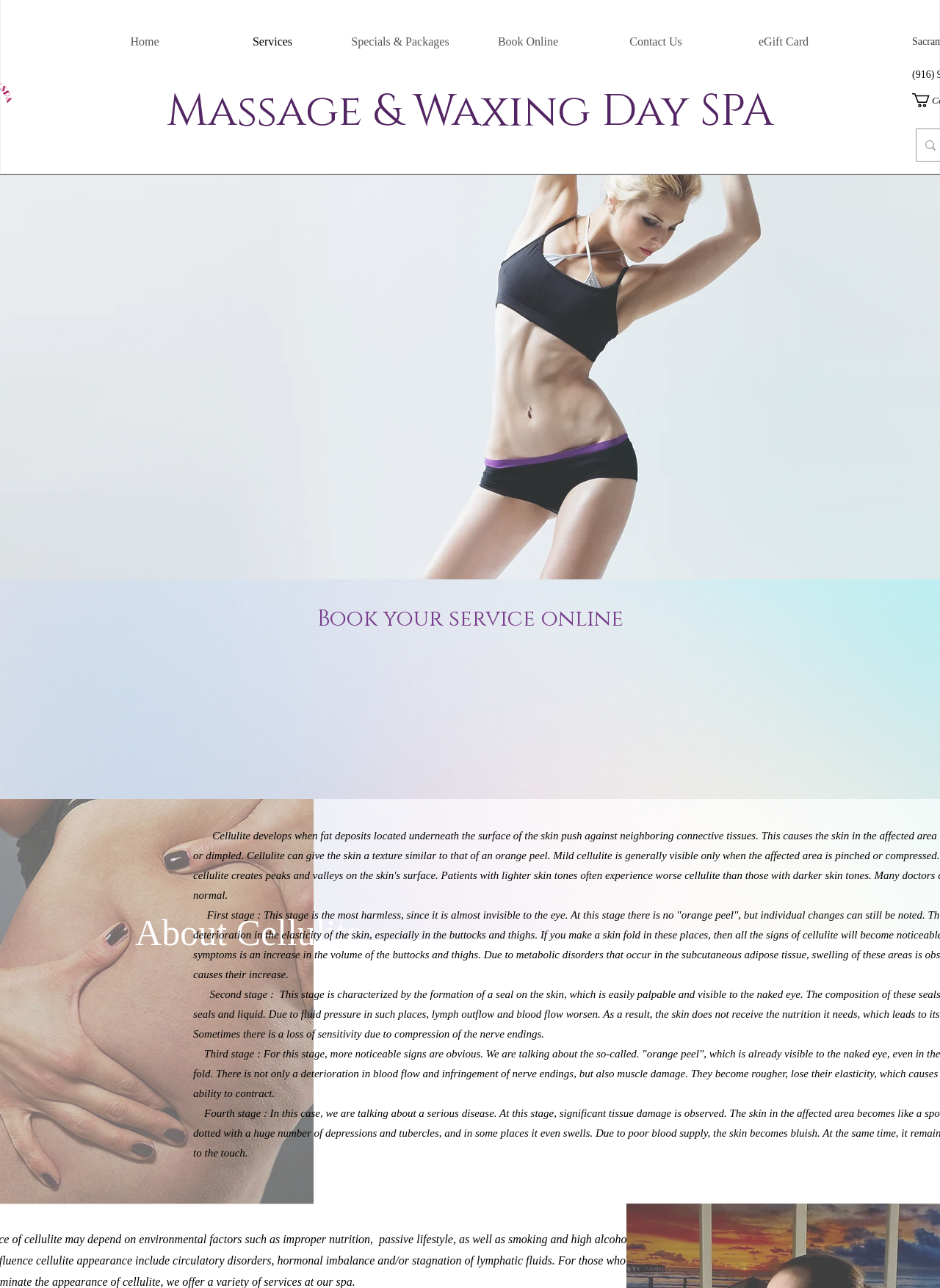How many navigation links are there?
Make sure to answer the question with a detailed and comprehensive explanation.

I counted the number of link elements within the navigation element, which are 'Home', 'Services', 'Specials & Packages', 'Book Online', 'Contact Us', and 'eGift Card', totaling 6 navigation links.